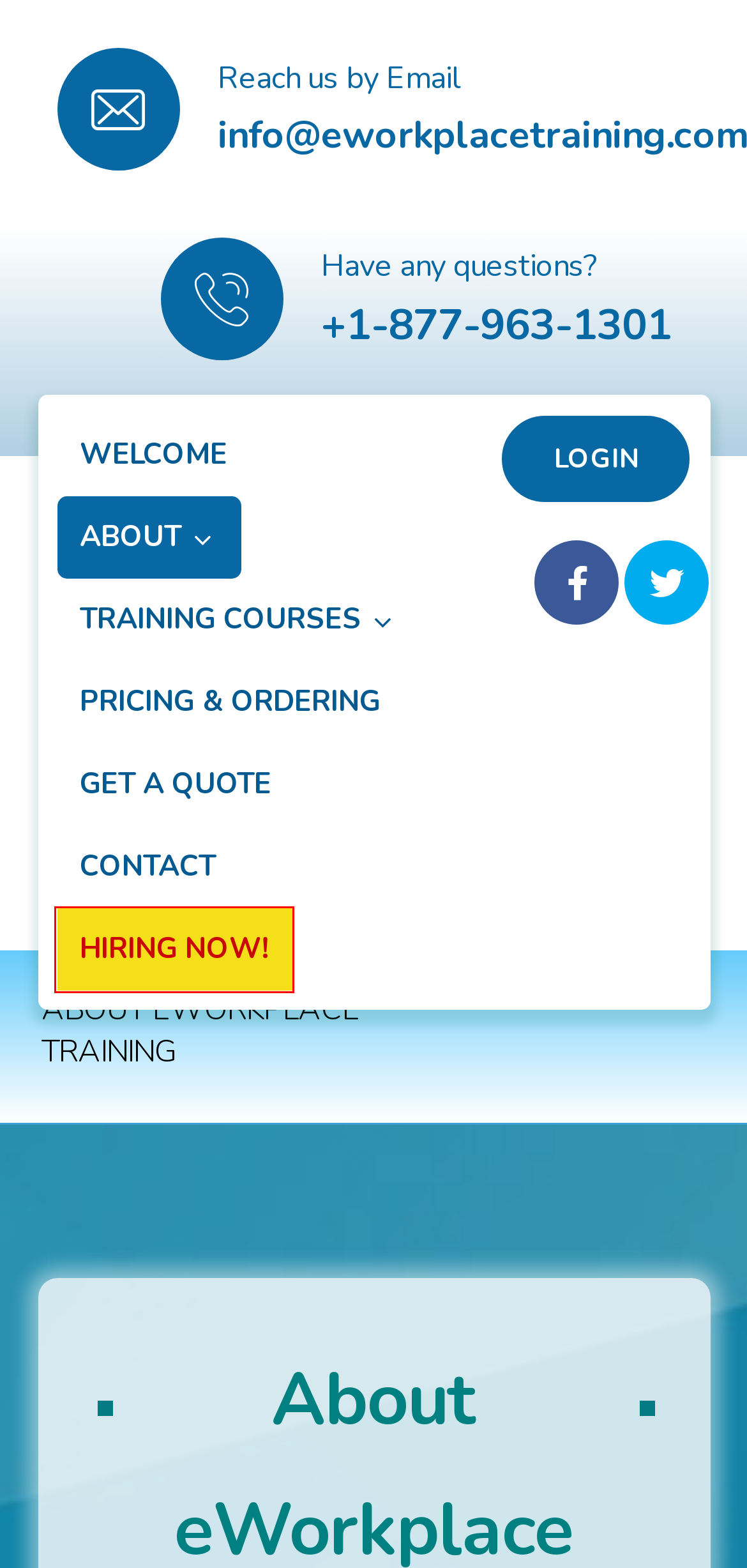You have received a screenshot of a webpage with a red bounding box indicating a UI element. Please determine the most fitting webpage description that matches the new webpage after clicking on the indicated element. The choices are:
A. Mental Health and Awareness | eWorkplace Training
B. Get a Quote for Your Health & Safety Course | eWorkplace Training
C. Workplace Violence & Harassment Course | eWorkplace Training
D. Contact us | eWorkplace Training
E. Join Our Growing Team of Professionals! - eWorkplace Training
F. Your Online Training Login Page | eWorkplace Training
G. Online Workplace Training Prices & Discounts | eWorkplace Training
H. Health & Safety Compliance Certification Courses | eWorkplace Training

D